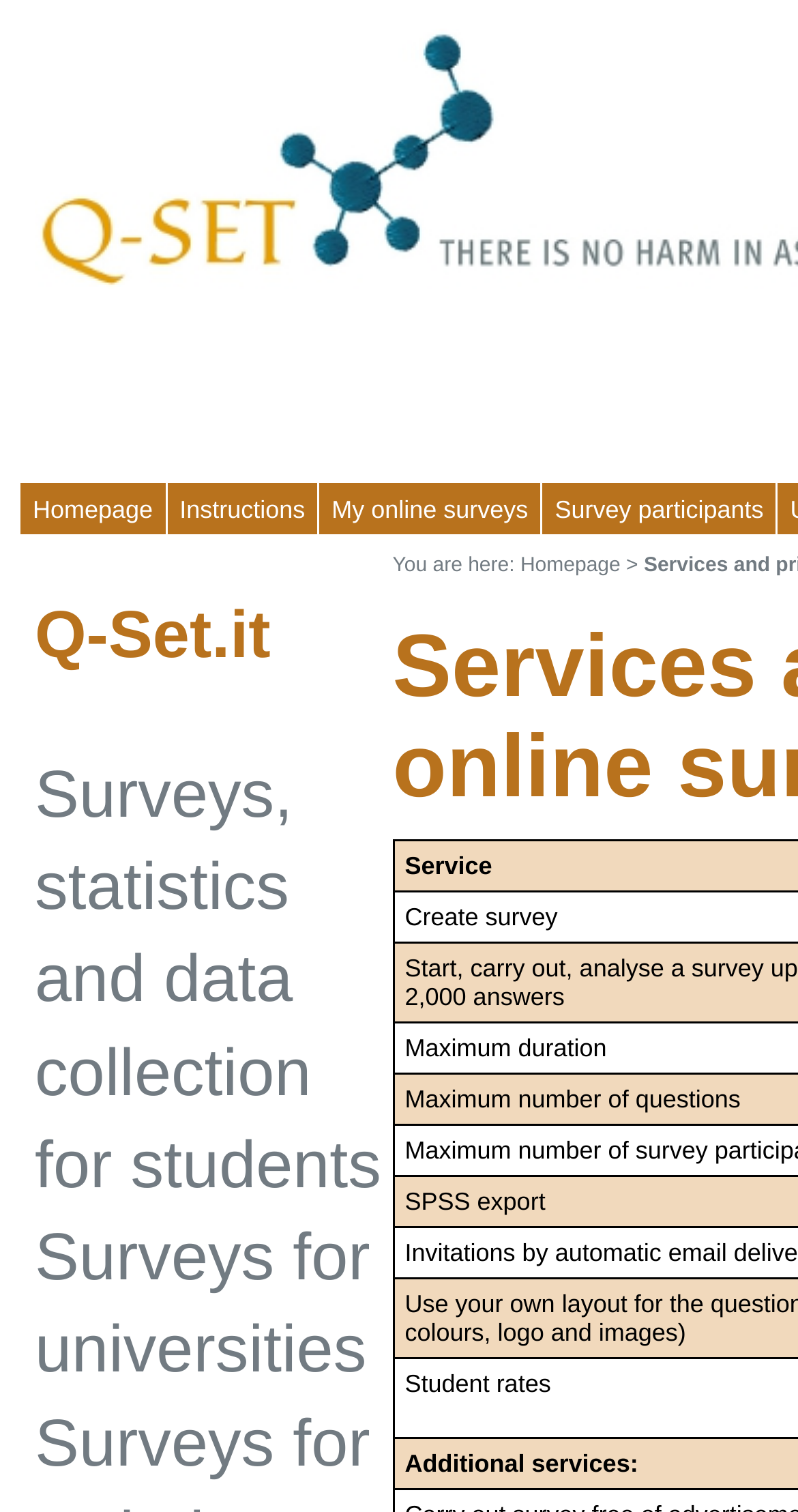Please answer the following query using a single word or phrase: 
What is the second link in the bottom section?

Surveys for universities